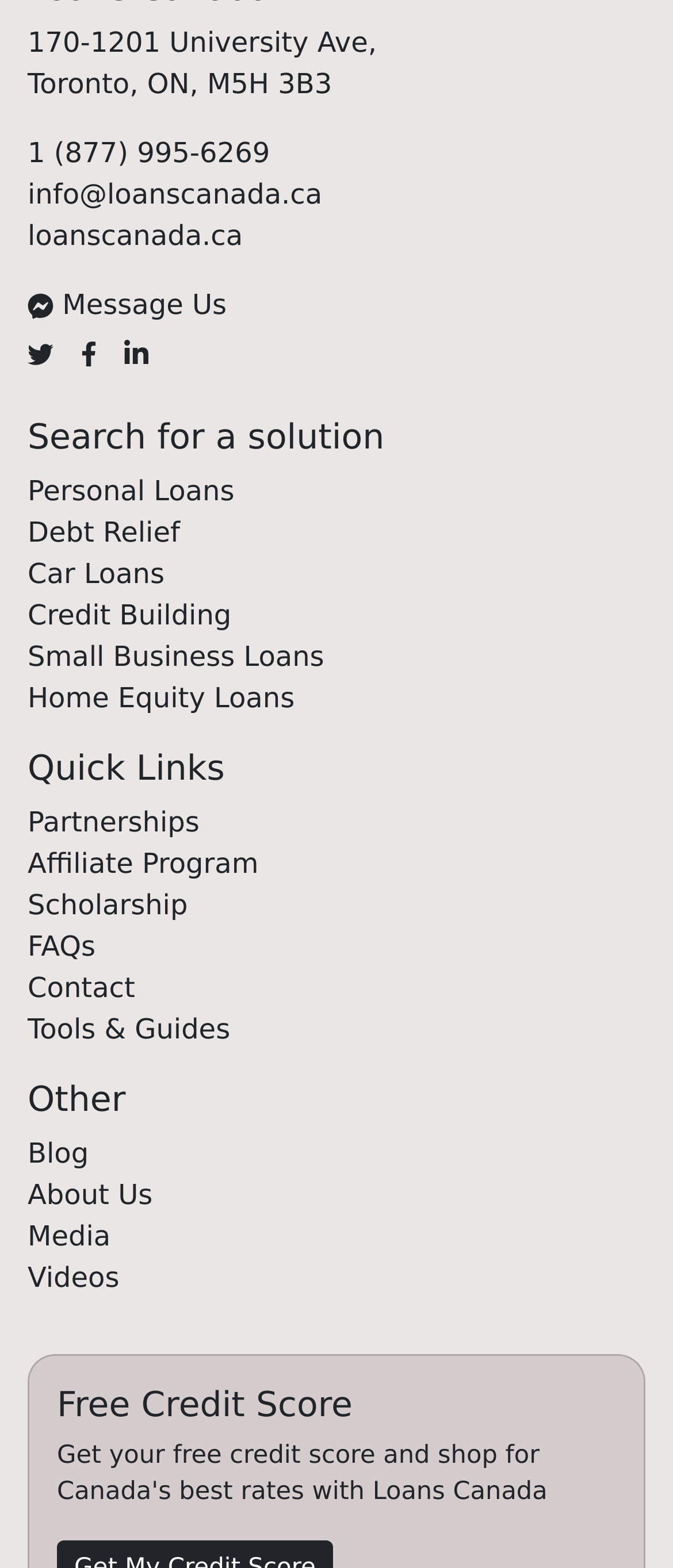Please look at the image and answer the question with a detailed explanation: How many types of loans are listed?

I counted the number of loan types listed by looking at the links 'Personal Loans', 'Debt Relief', 'Car Loans', 'Credit Building', 'Small Business Loans', and 'Home Equity Loans' which are located at the top of the webpage.